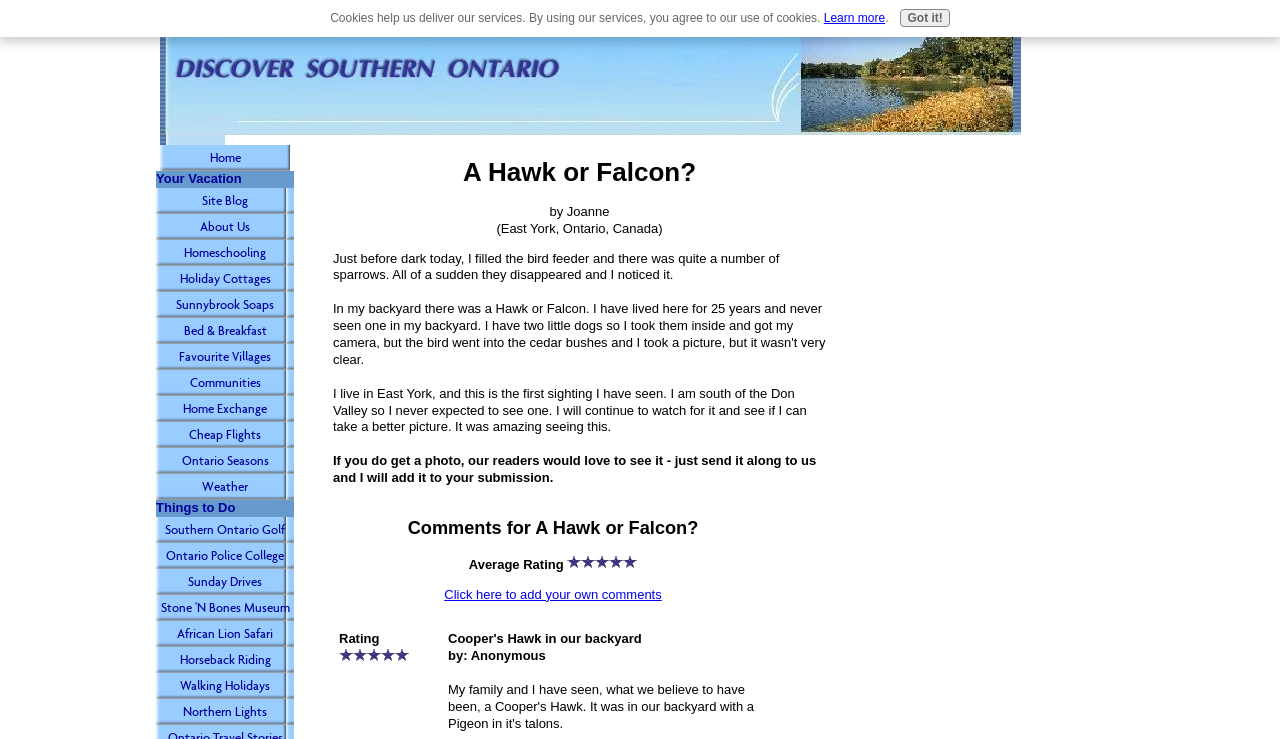Reply to the question below using a single word or brief phrase:
What is the topic of the submission?

A Hawk or Falcon